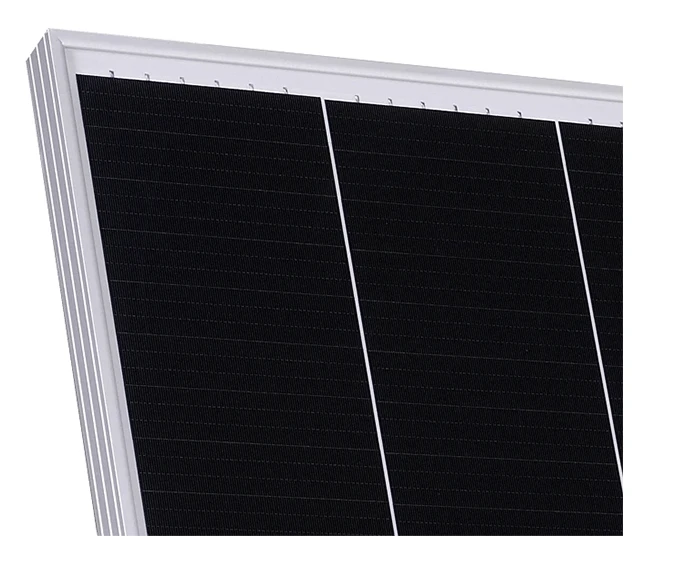What is the ultimate goal of using this solar panel?
Please describe in detail the information shown in the image to answer the question.

The high-efficiency solar panel is designed to provide a robust choice for sustainable energy solutions. By capturing sunlight effectively and converting it into electrical energy, this panel contributes to a cleaner and more environmentally friendly source of power, ultimately reducing our reliance on fossil fuels and mitigating climate change.